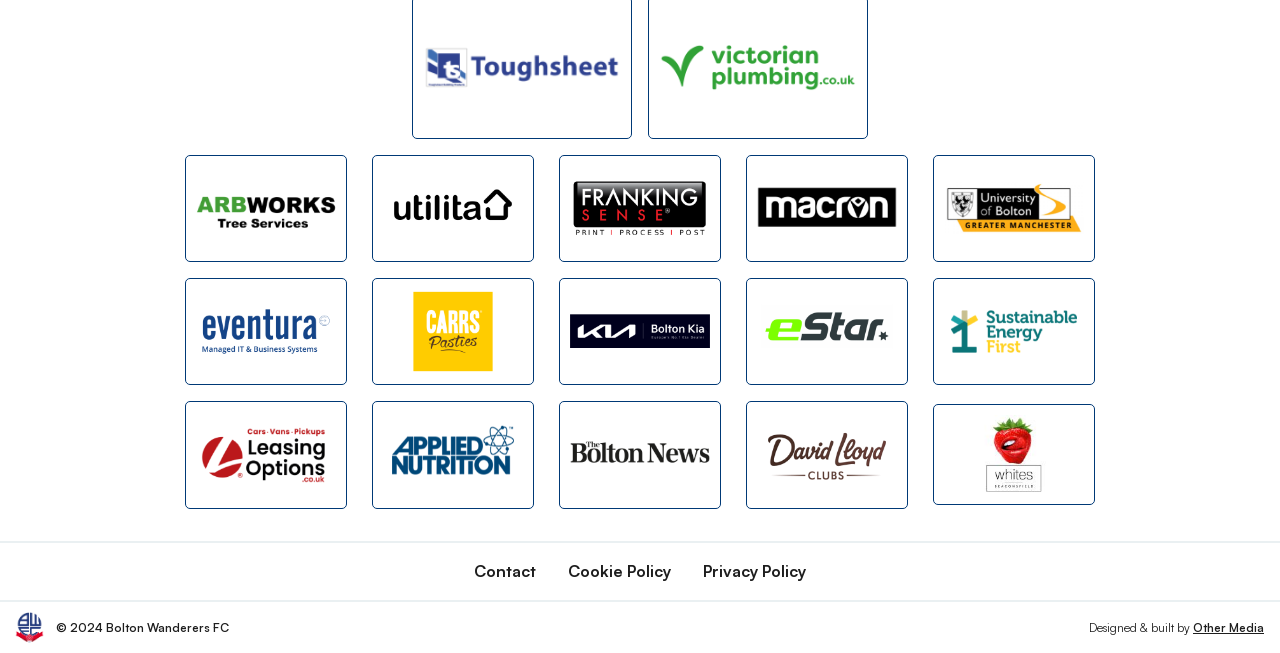Kindly provide the bounding box coordinates of the section you need to click on to fulfill the given instruction: "Check out David Lloyd".

[0.583, 0.614, 0.709, 0.779]